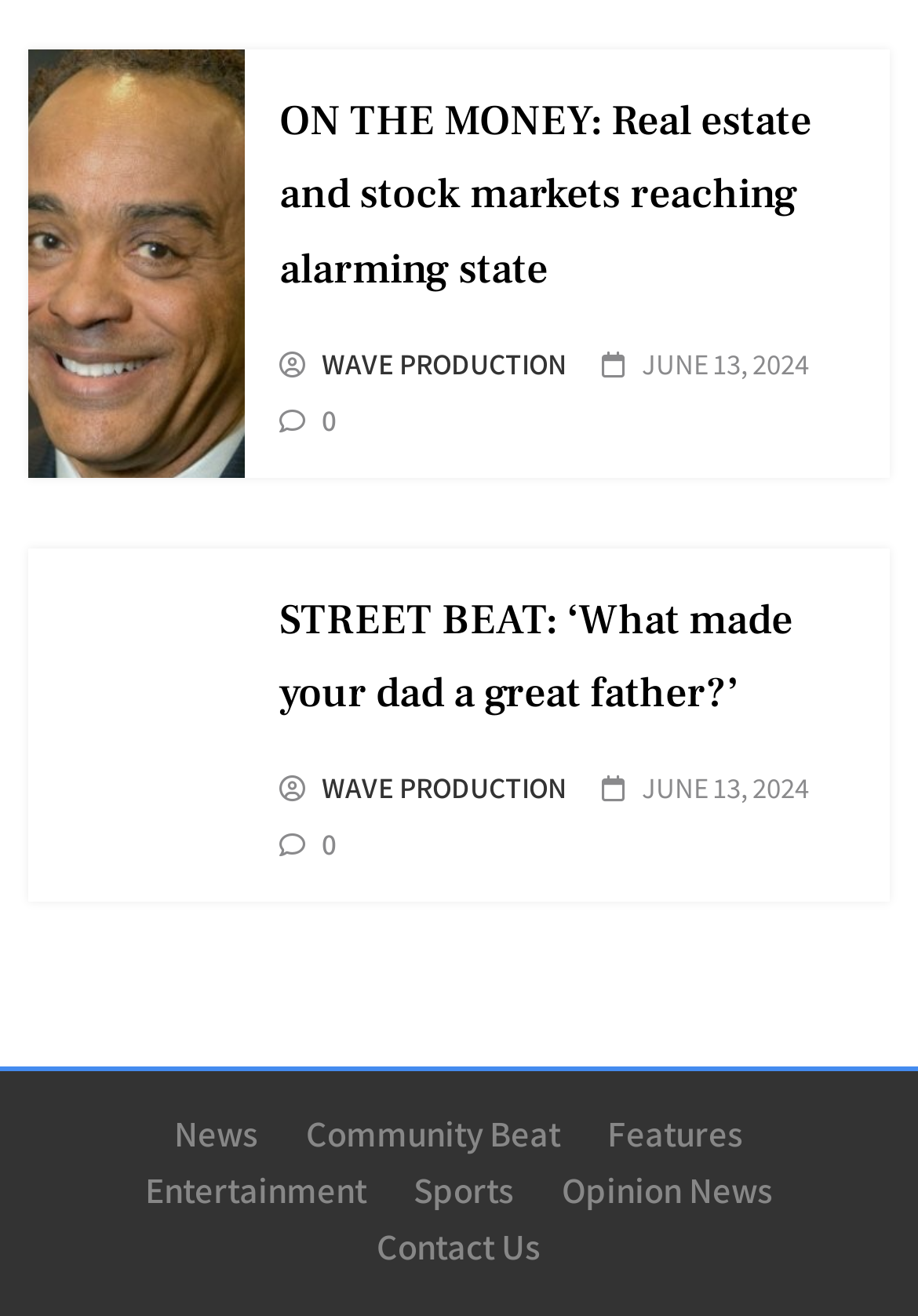Find the bounding box coordinates for the element that must be clicked to complete the instruction: "Go to 'Entertainment'". The coordinates should be four float numbers between 0 and 1, indicated as [left, top, right, bottom].

[0.158, 0.886, 0.399, 0.922]